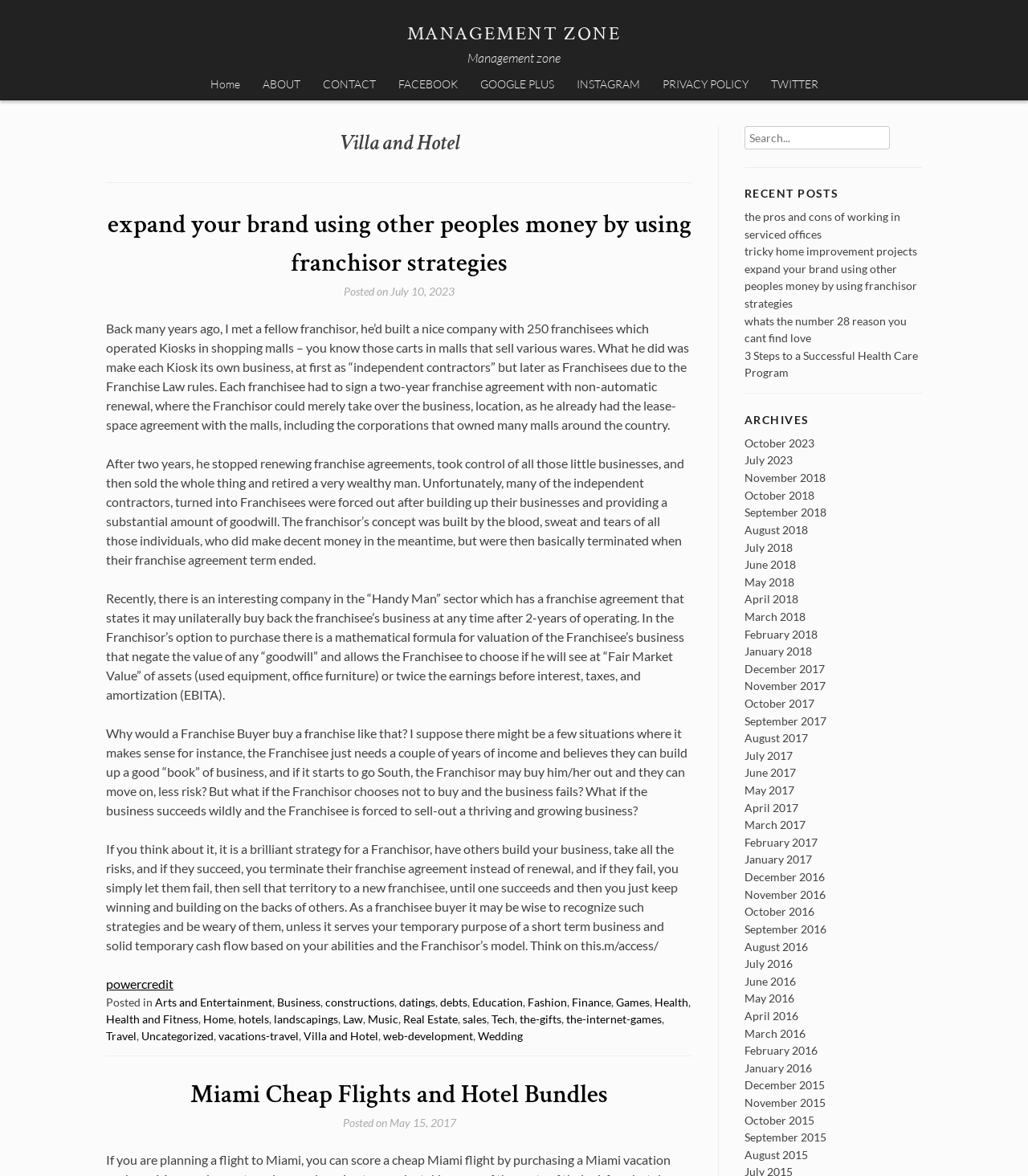Locate the bounding box coordinates of the element to click to perform the following action: 'Search for something'. The coordinates should be given as four float values between 0 and 1, in the form of [left, top, right, bottom].

[0.724, 0.107, 0.866, 0.127]